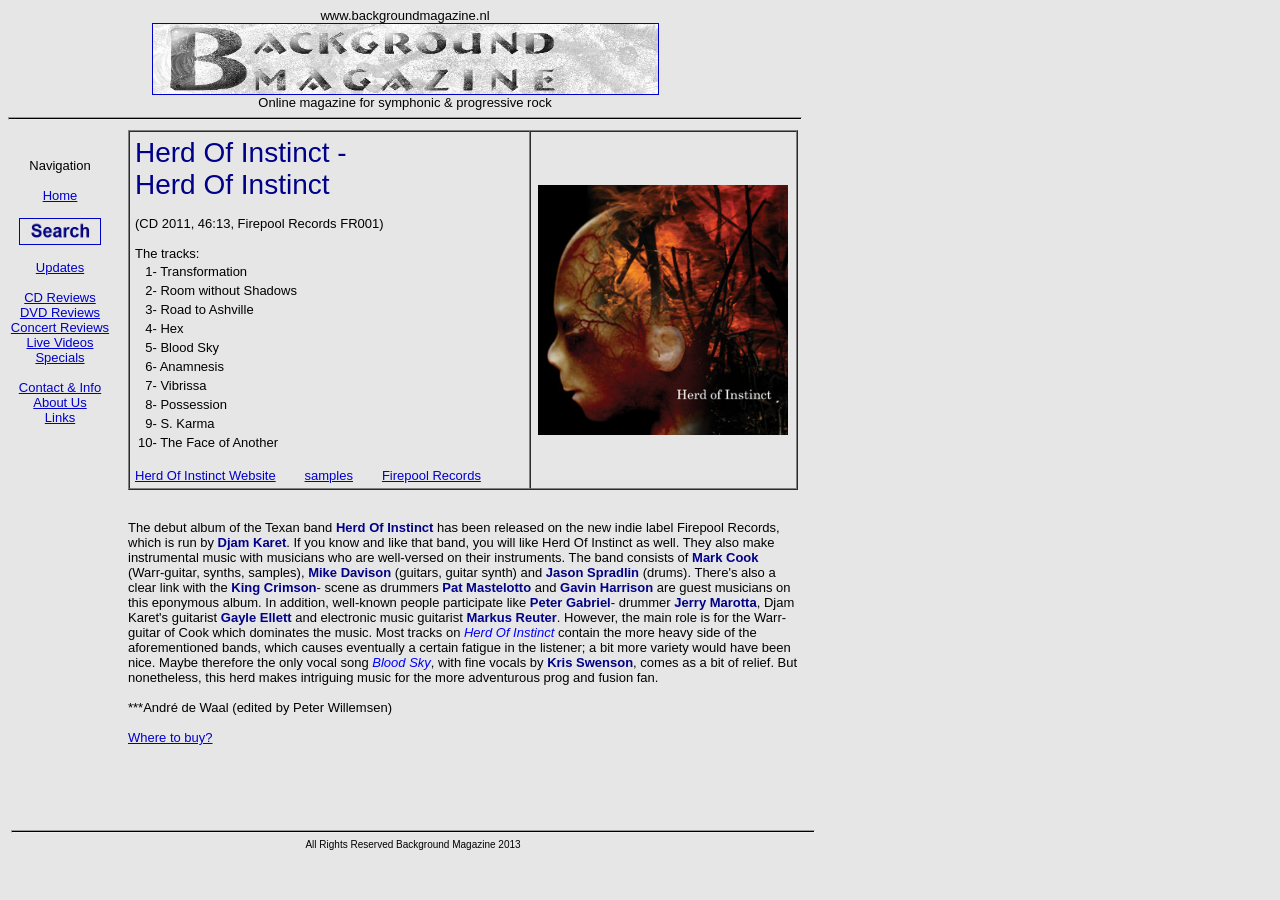Please find the bounding box coordinates (top-left x, top-left y, bottom-right x, bottom-right y) in the screenshot for the UI element described as follows: Where to buy?

[0.1, 0.811, 0.166, 0.828]